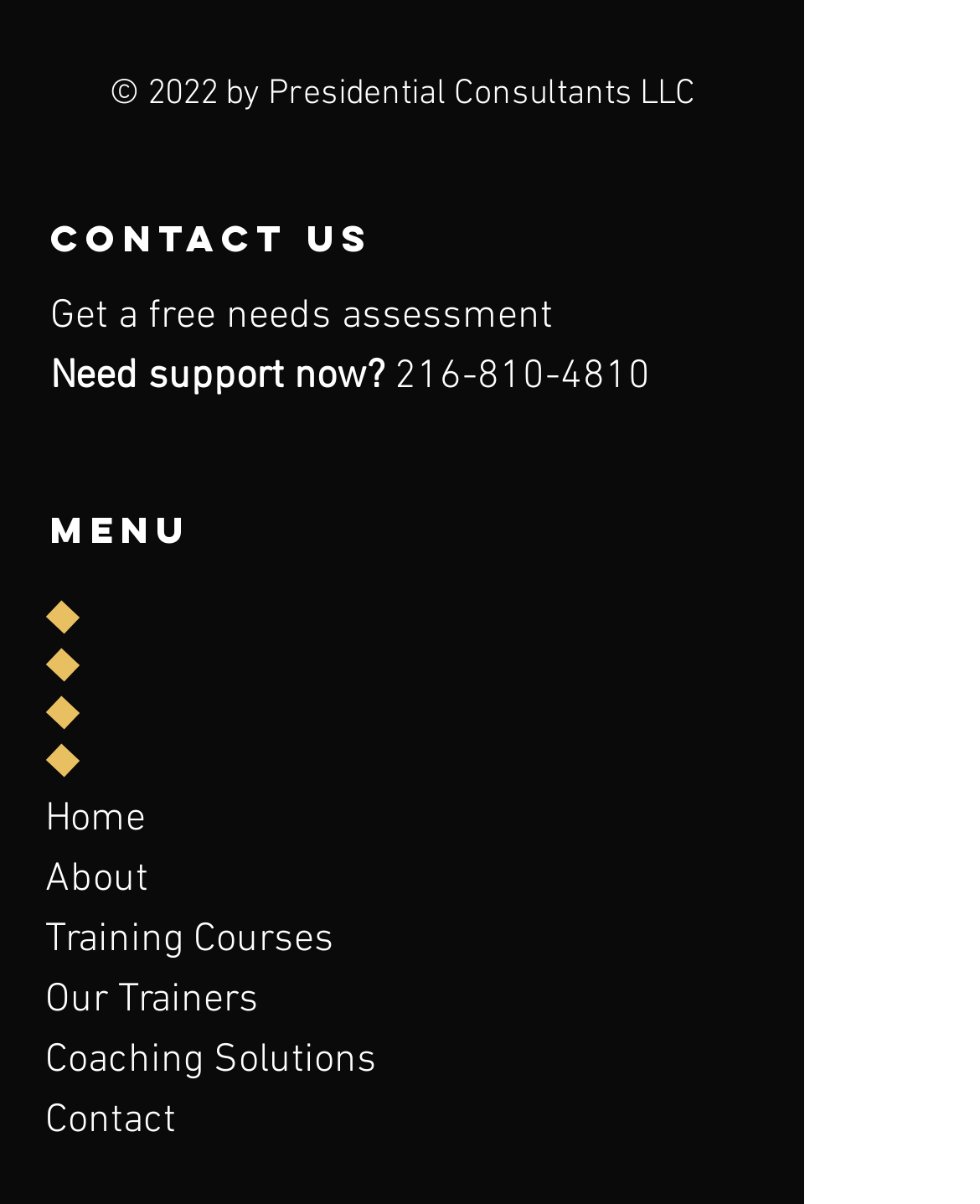Can you specify the bounding box coordinates for the region that should be clicked to fulfill this instruction: "Contact us".

[0.051, 0.177, 0.769, 0.217]